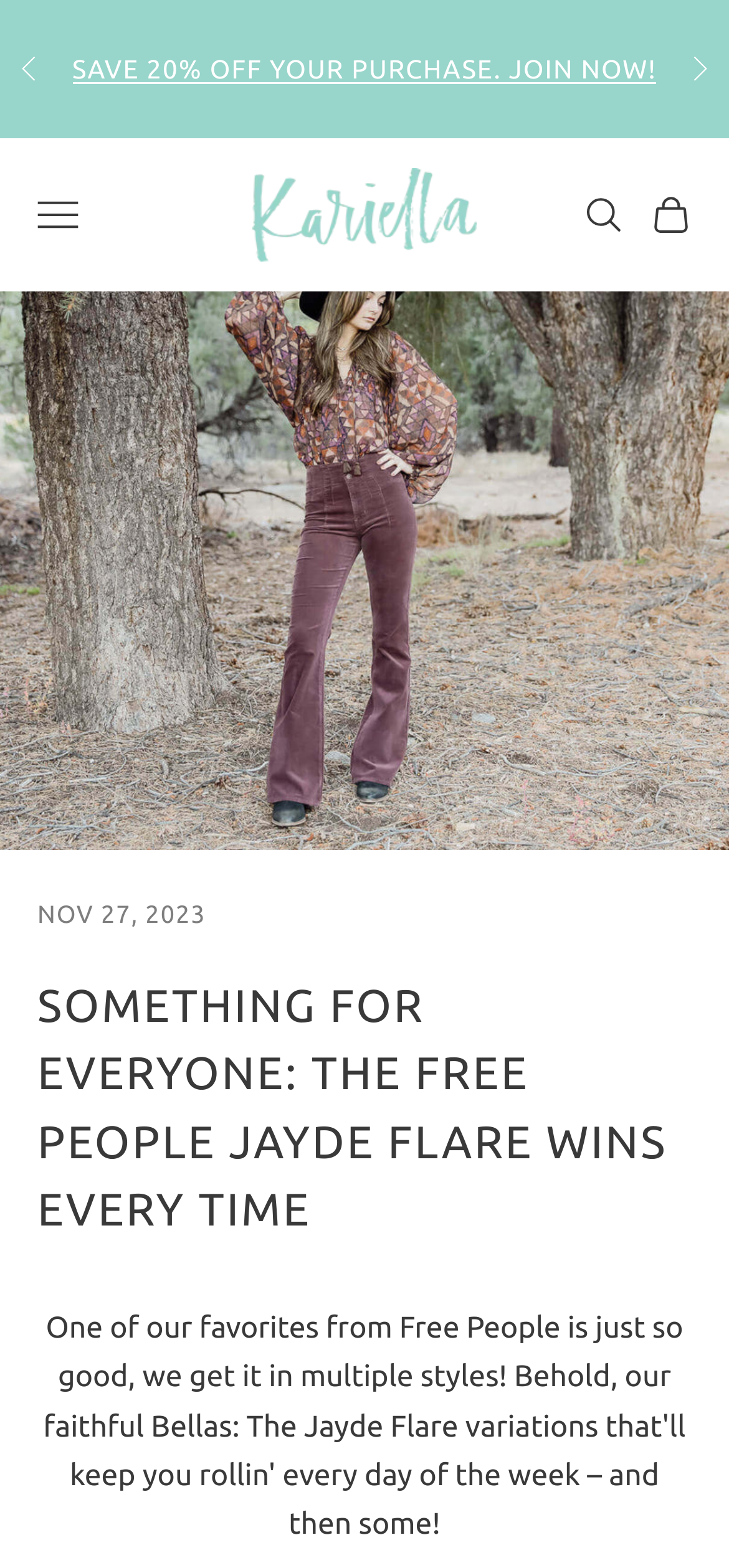Please give a succinct answer to the question in one word or phrase:
What is the purpose of the 'Previous' and 'Next' buttons?

Carousel navigation